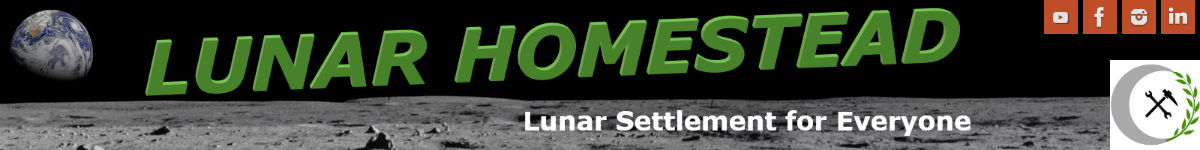Explain in detail what you see in the image.

This image represents the header of the "Lunar Homestead" website, dedicated to the concept of lunar settlement. The title "LUNAR HOMESTEAD" is prominently displayed in bold green letters, signifying a new frontier in human habitation on the Moon. Below the title, the slogan "Lunar Settlement for Everyone" emphasizes the inclusive vision of establishing a human presence on the lunar surface. The background features a realistic depiction of the Moon's surface, enhancing the theme of exploration and settlement. Accompanying icons for social media platforms such as YouTube, Facebook, Instagram, and LinkedIn are neatly aligned to the right, inviting visitors to connect with the community and stay informed. This header encapsulates the essence of lunar resource utilization and the aspiration for sustainable living beyond Earth.